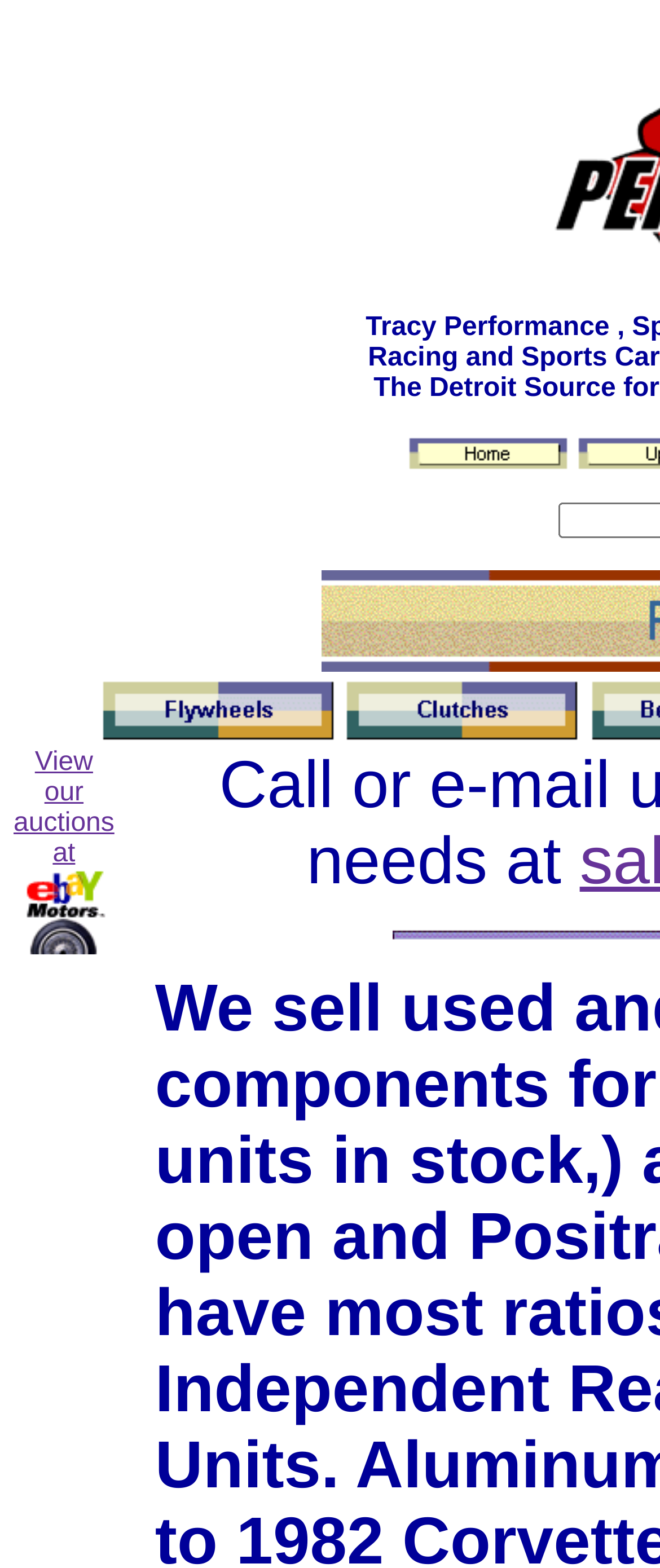Articulate a detailed summary of the webpage's content and design.

The webpage is about rear axles and parts from Tracy Performance Drivetrain. At the top, there is a navigation menu with three links: "Home", "Flywheels", and "Clutches". Each link has a corresponding image next to it. The "Home" link is located near the top center of the page, while "Flywheels" is on the top left and "Clutches" is on the top right. 

Below the navigation menu, there is a link that says "View our auctions at", which is located near the top left corner of the page.